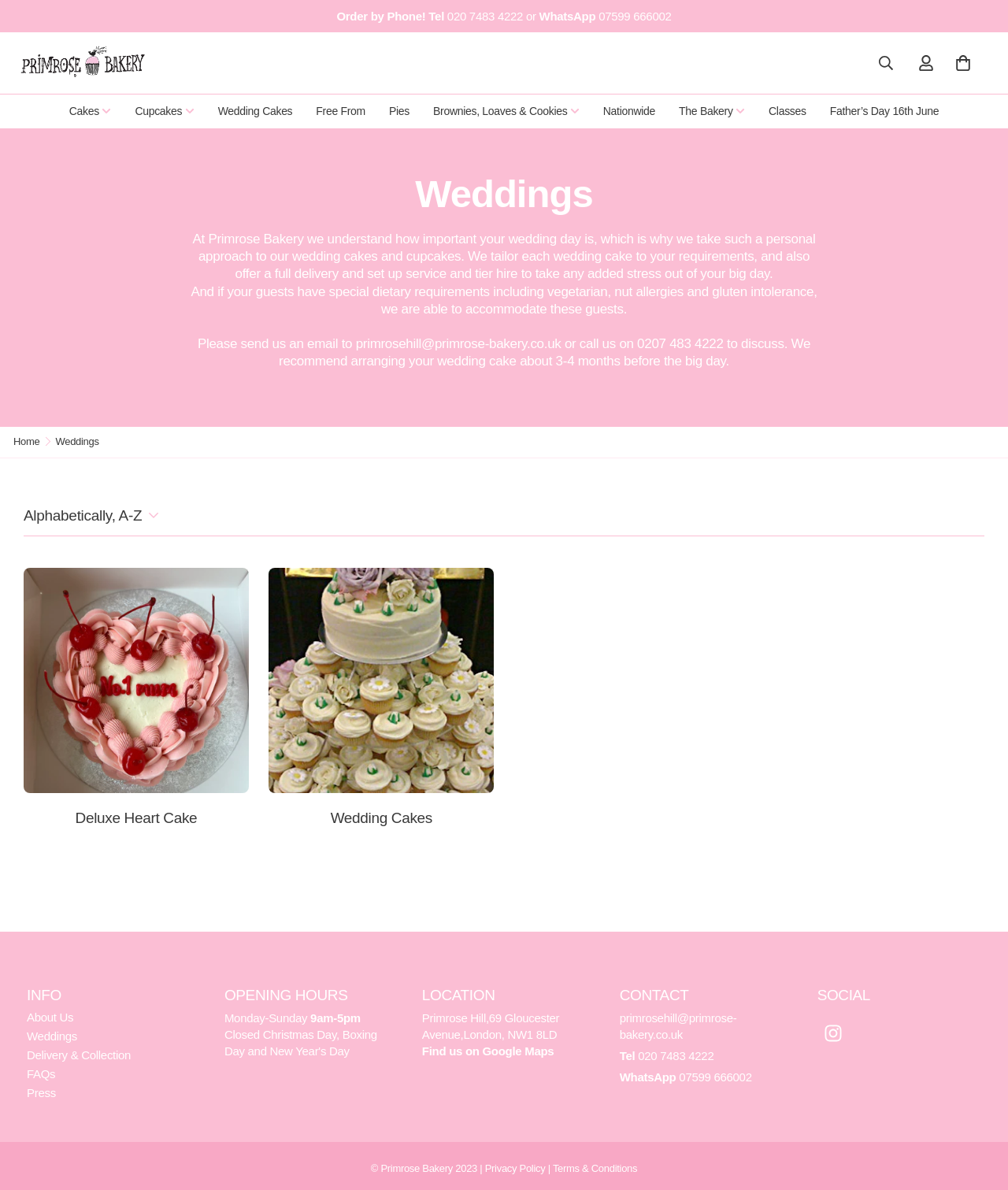Please find and report the bounding box coordinates of the element to click in order to perform the following action: "Click on WhatsApp". The coordinates should be expressed as four float numbers between 0 and 1, in the format [left, top, right, bottom].

[0.535, 0.008, 0.591, 0.019]